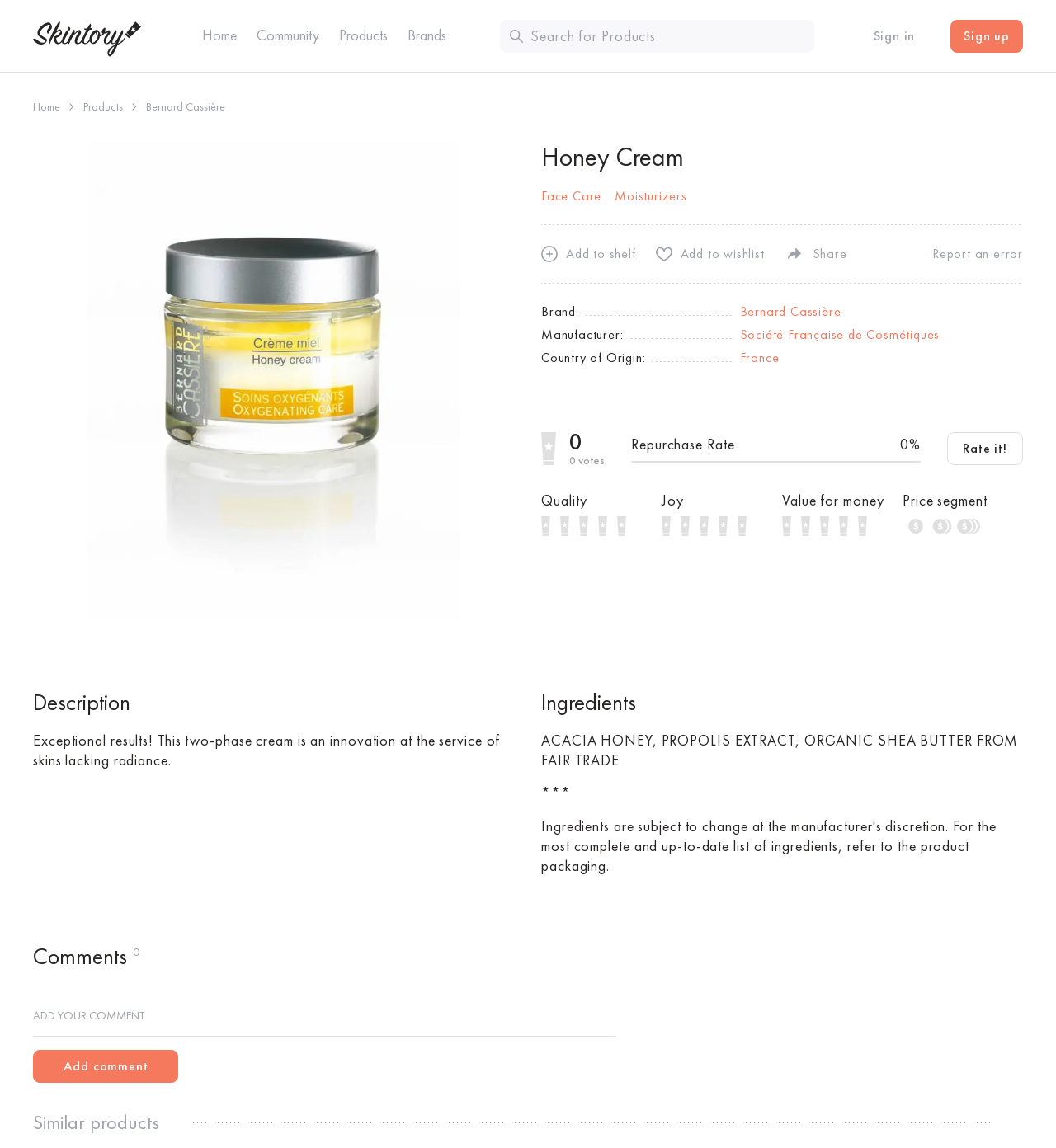What is the price segment of the product?
Look at the image and answer the question with a single word or phrase.

Not specified